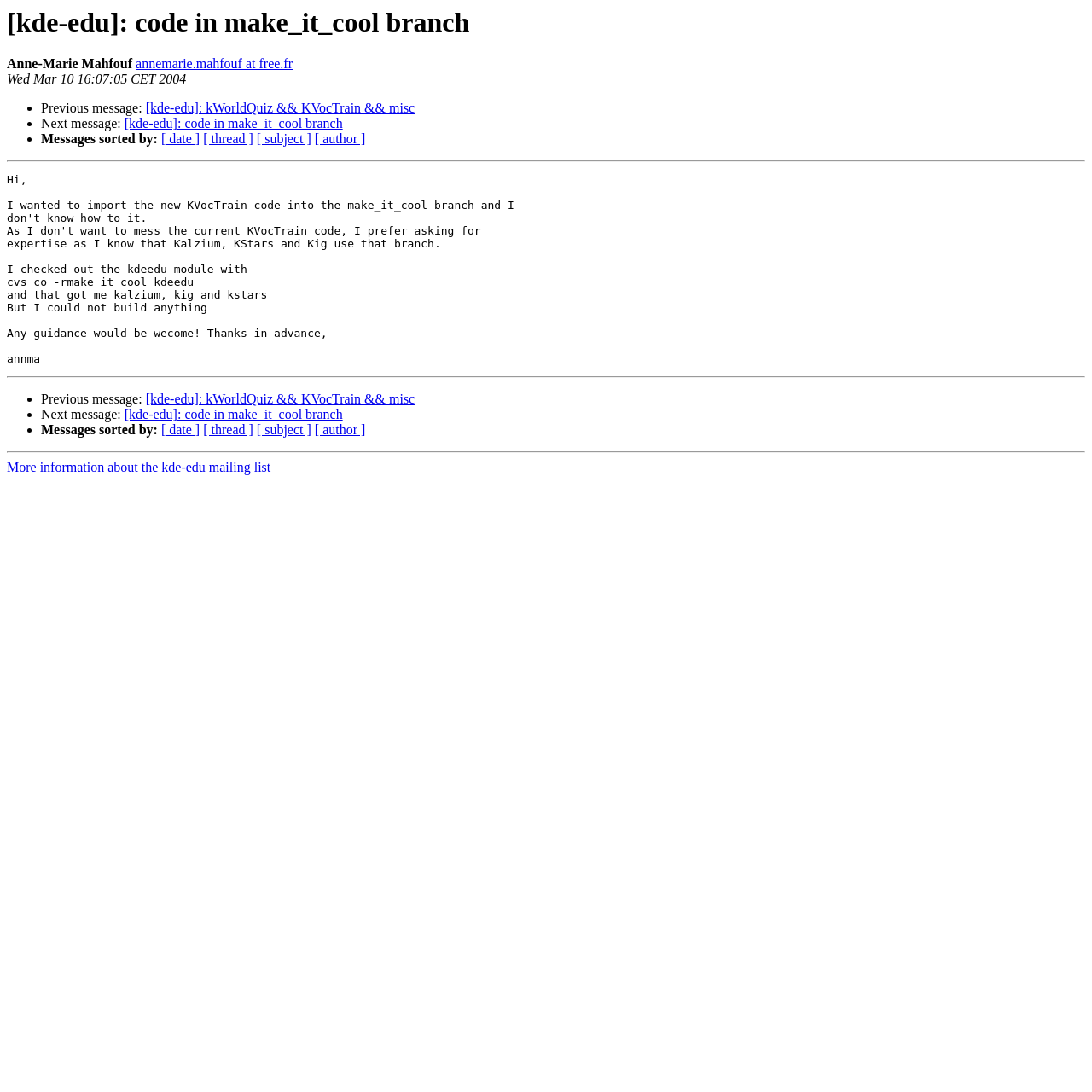Please identify the bounding box coordinates of the clickable element to fulfill the following instruction: "View previous message". The coordinates should be four float numbers between 0 and 1, i.e., [left, top, right, bottom].

[0.038, 0.093, 0.133, 0.106]